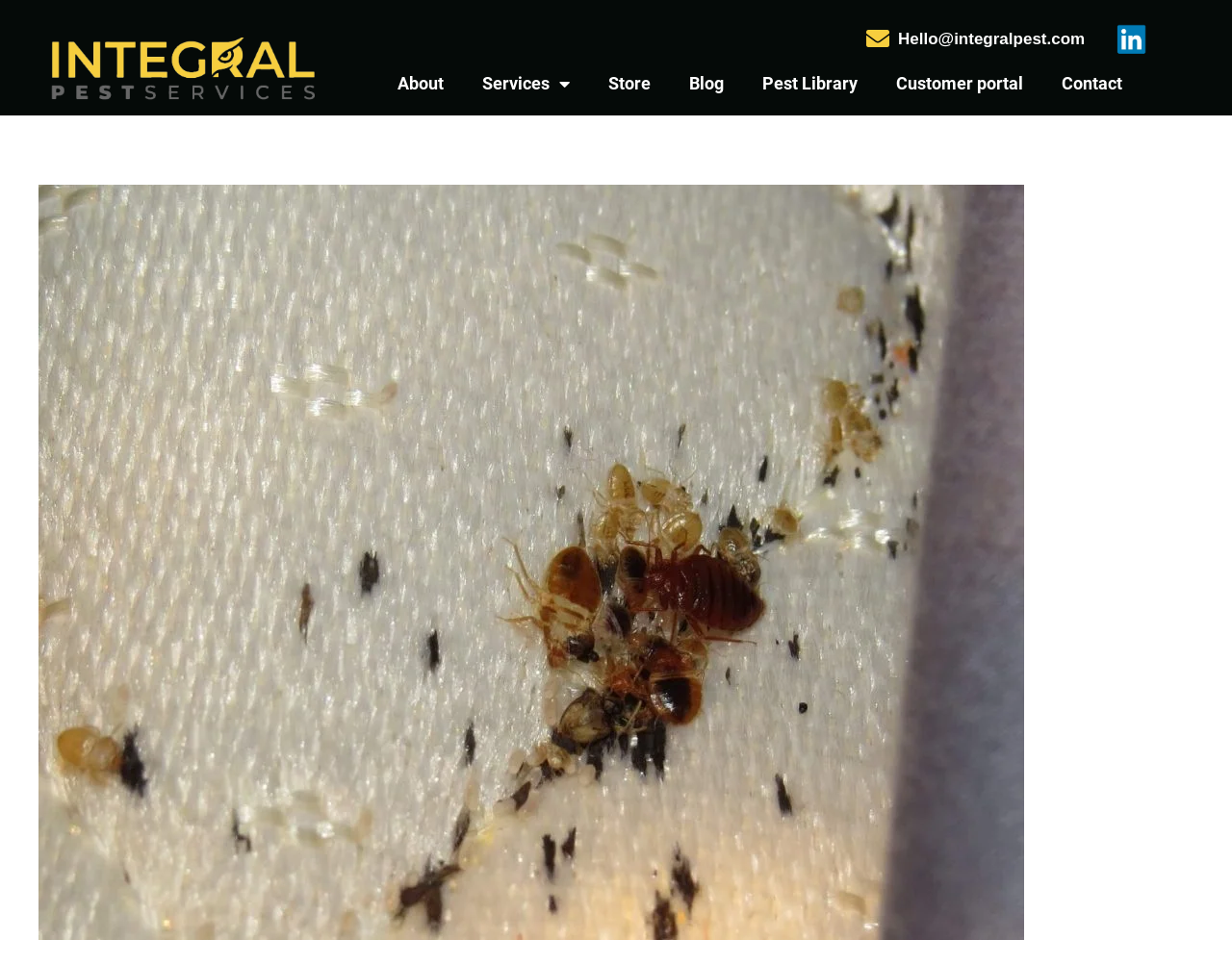Given the description: "Contact", determine the bounding box coordinates of the UI element. The coordinates should be formatted as four float numbers between 0 and 1, [left, top, right, bottom].

[0.846, 0.064, 0.926, 0.11]